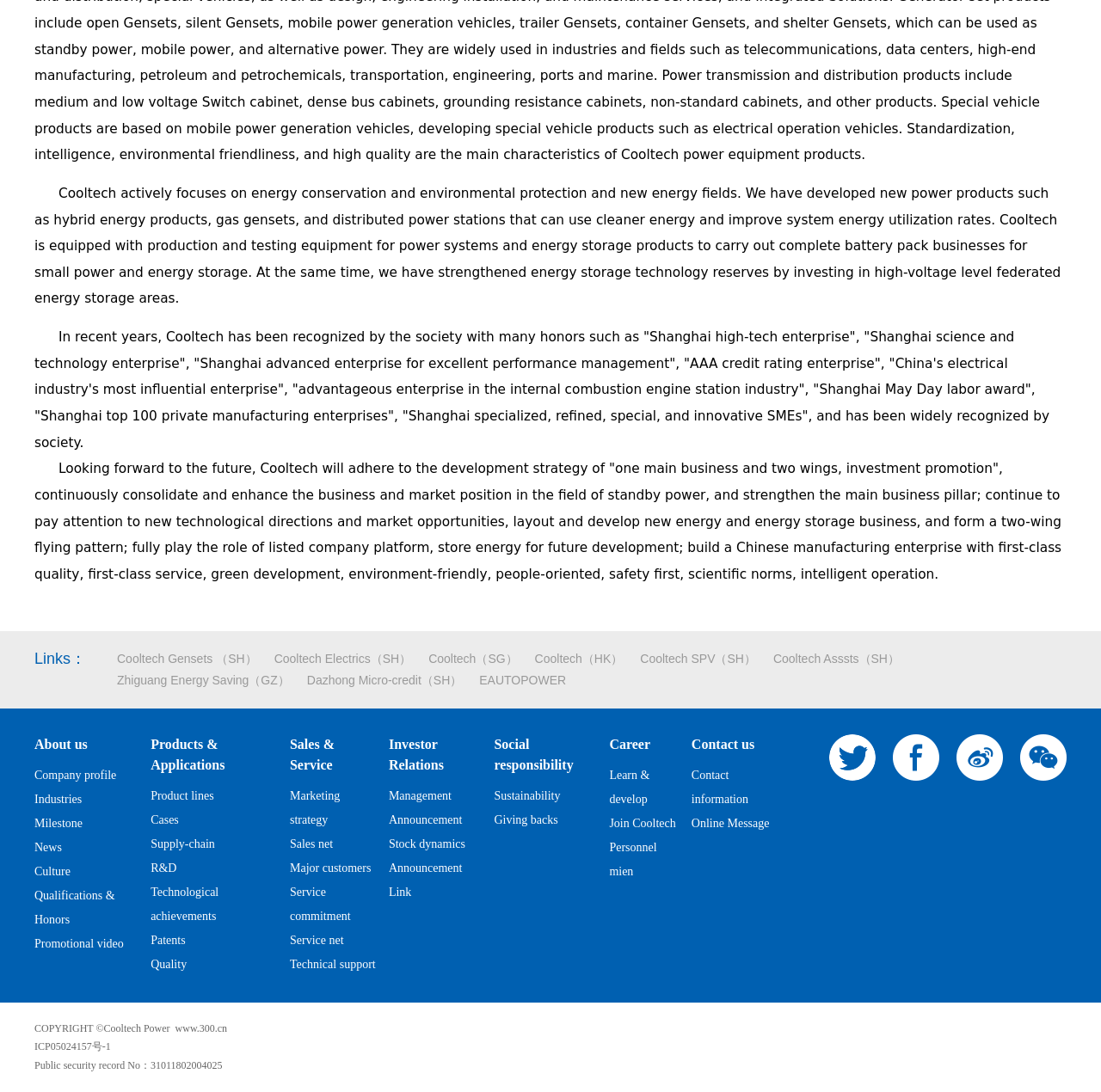Find the bounding box coordinates of the element to click in order to complete this instruction: "Learn more about Products & Applications". The bounding box coordinates must be four float numbers between 0 and 1, denoted as [left, top, right, bottom].

[0.137, 0.672, 0.263, 0.71]